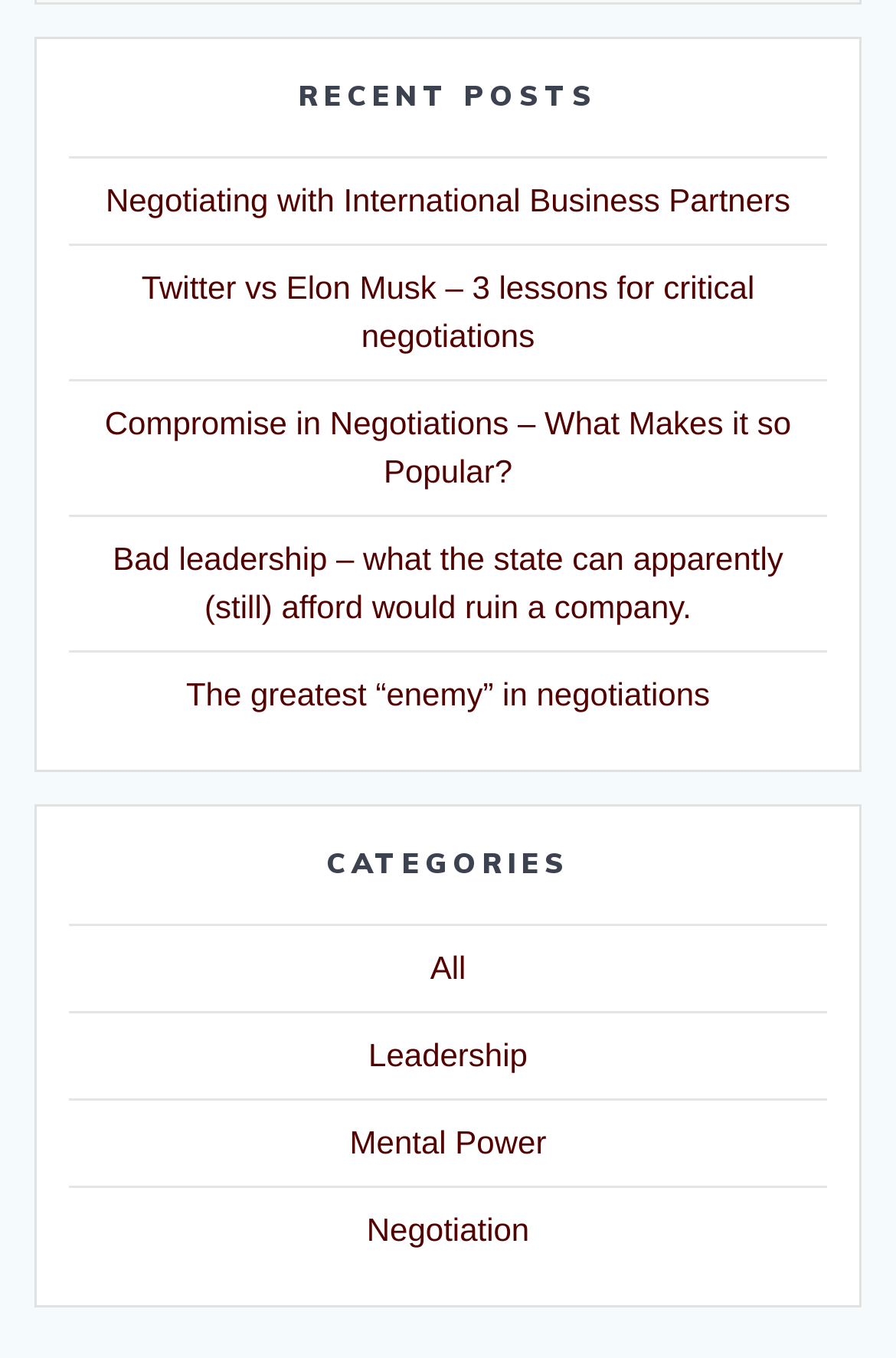Respond to the following question with a brief word or phrase:
What is the second recent post about?

Twitter vs Elon Musk